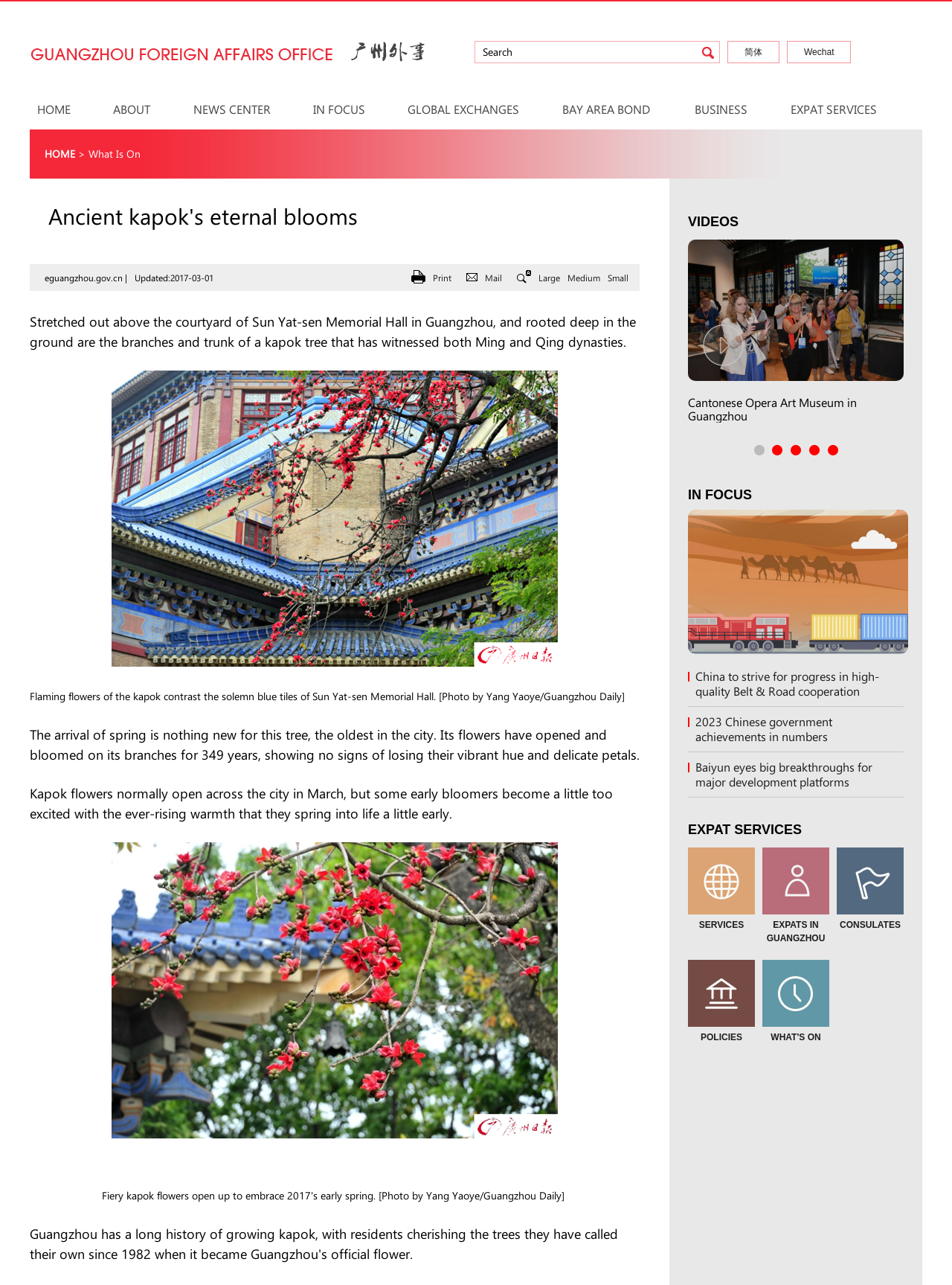What is the color of the tiles of Sun Yat-sen Memorial Hall?
Provide a detailed answer to the question, using the image to inform your response.

The article states 'Flaming flowers of the kapok contrast the solemn blue tiles of Sun Yat-sen Memorial Hall...' which indicates that the tiles of Sun Yat-sen Memorial Hall are blue.